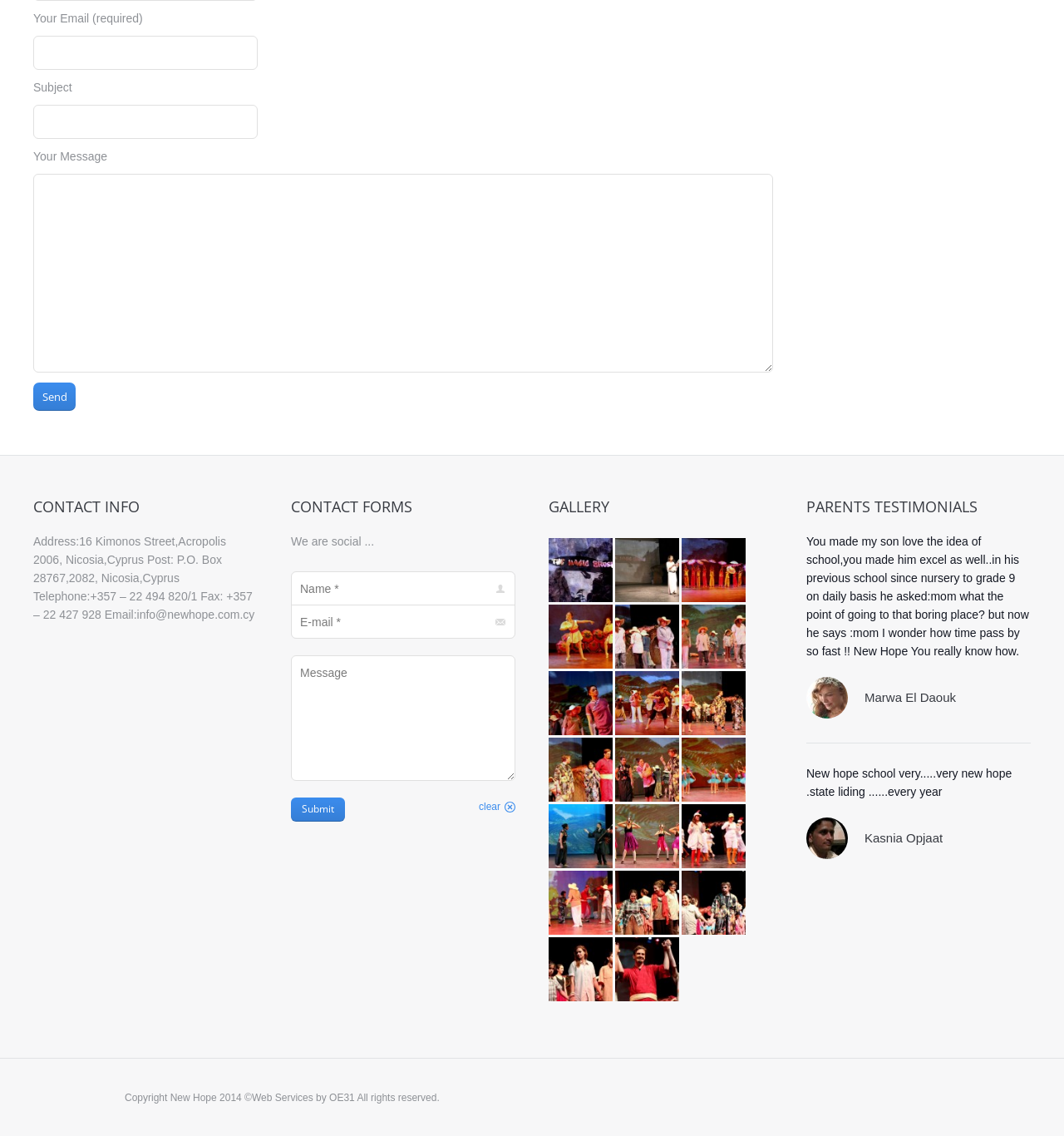Please find and report the bounding box coordinates of the element to click in order to perform the following action: "Click on the 'About Us' link". The coordinates should be expressed as four float numbers between 0 and 1, in the format [left, top, right, bottom].

None